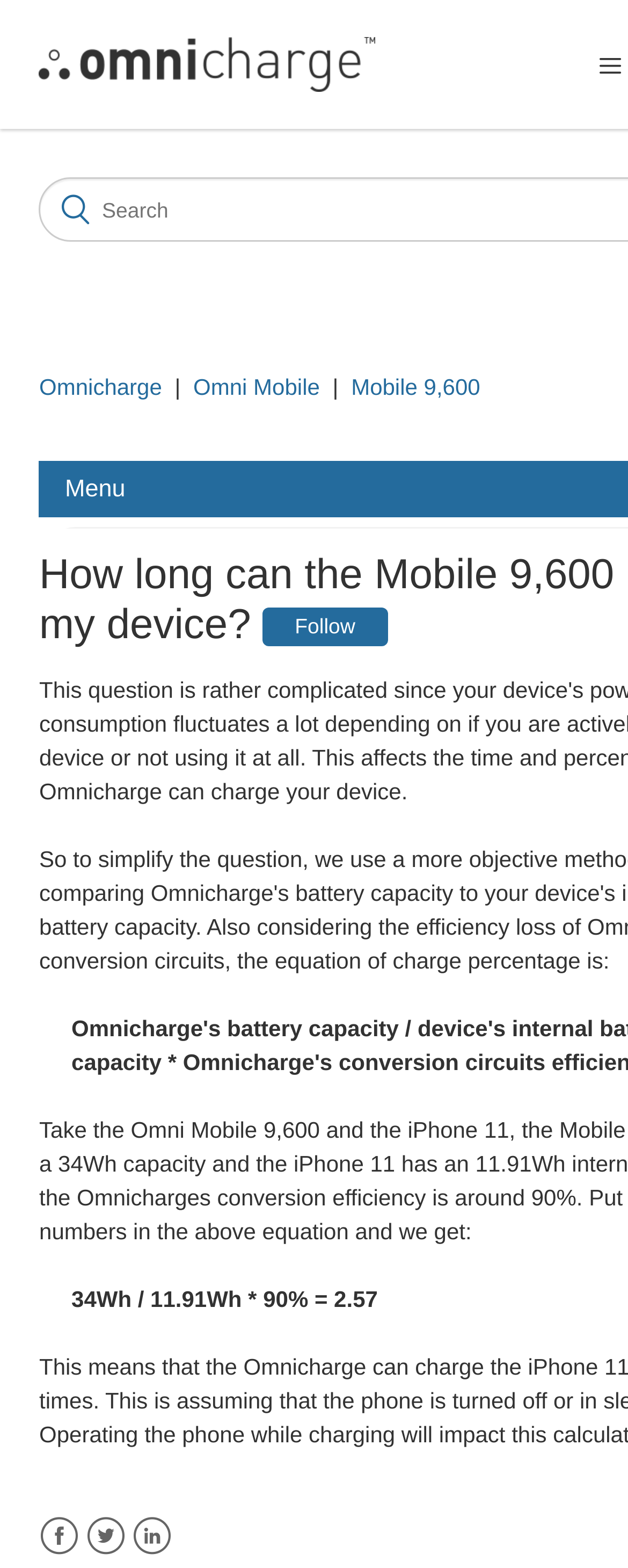Construct a thorough caption encompassing all aspects of the webpage.

The webpage is about Omnicharge's Mobile 9,600 product, with a focus on its power consumption and capabilities. At the top left corner, there is a logo image with a corresponding link. Next to the logo, there is a navigation menu with three list items: "Omnicharge", "Omni Mobile", and "Mobile 9,600", each with a link.

Below the navigation menu, there is a section with a button labeled "Follow" and some static text, including a whitespace character and a specification of the product's capacity, "34Wh / 11.91Wh". Further down, there is another static text element displaying a percentage value, "% = 2.57".

At the bottom of the page, there are three social media links: Facebook, Twitter, and LinkedIn, each represented by an icon.